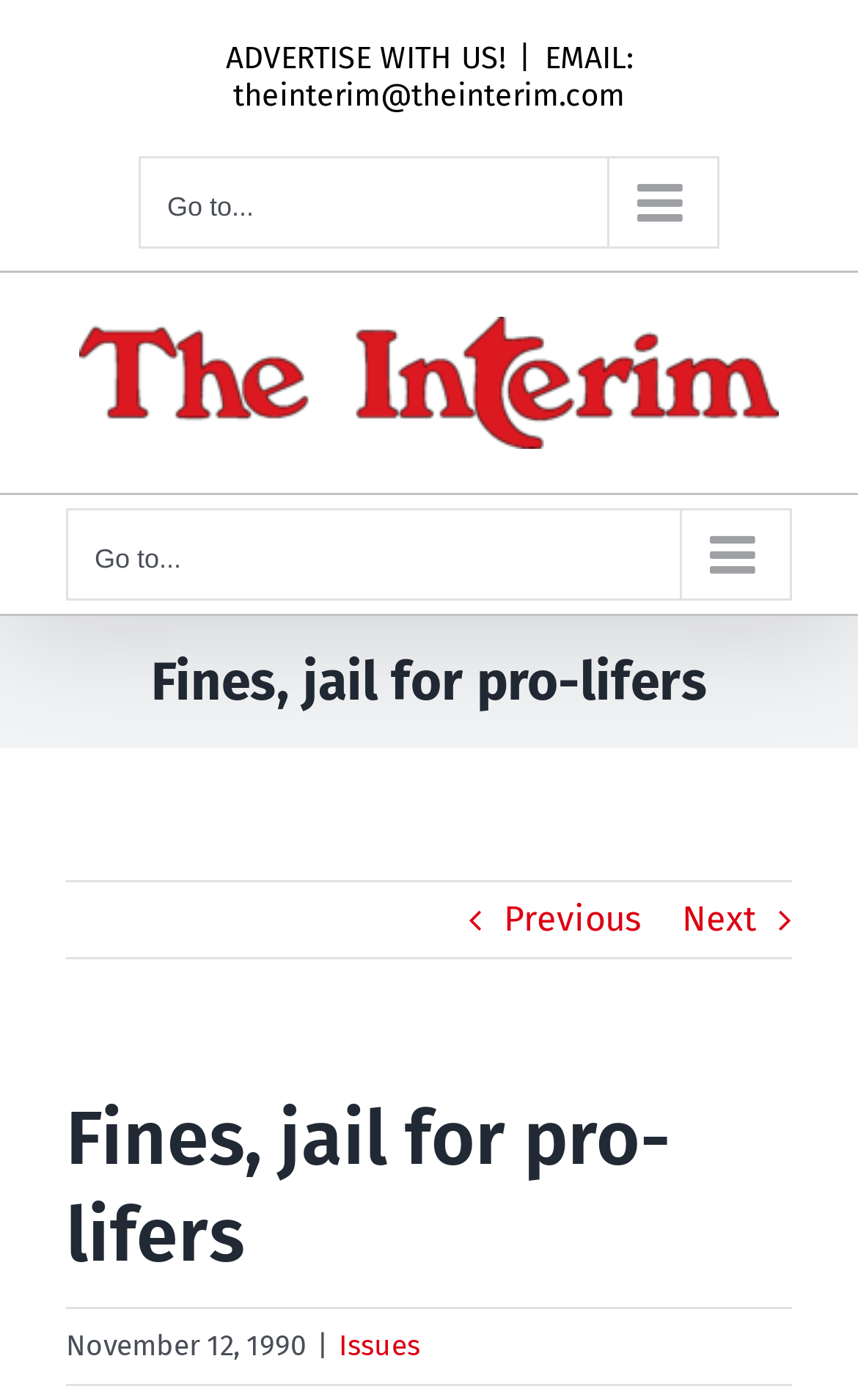Produce a meticulous description of the webpage.

The webpage appears to be a news article page from "The Interim" publication. At the top, there is a navigation menu on the left side, labeled as "Secondary Mobile Menu", and a logo of "The Interim" on the right side. Below the logo, there is a main navigation menu, labeled as "Main Menu Mobile". 

Above the main content area, there is a page title bar with a heading that reads "Fines, jail for pro-lifers". This heading is repeated at the bottom of the page. On the top-right side of the page title bar, there are two links for navigating to previous and next pages.

The main content area appears to be a news article, with a publication date of November 12, 1990, displayed at the bottom. There is a link to "Issues" on the bottom-right side of the page. 

At the very top of the page, there are three elements: a static text "ADVERTISE WITH US!", a separator "|", and a link to an email address.